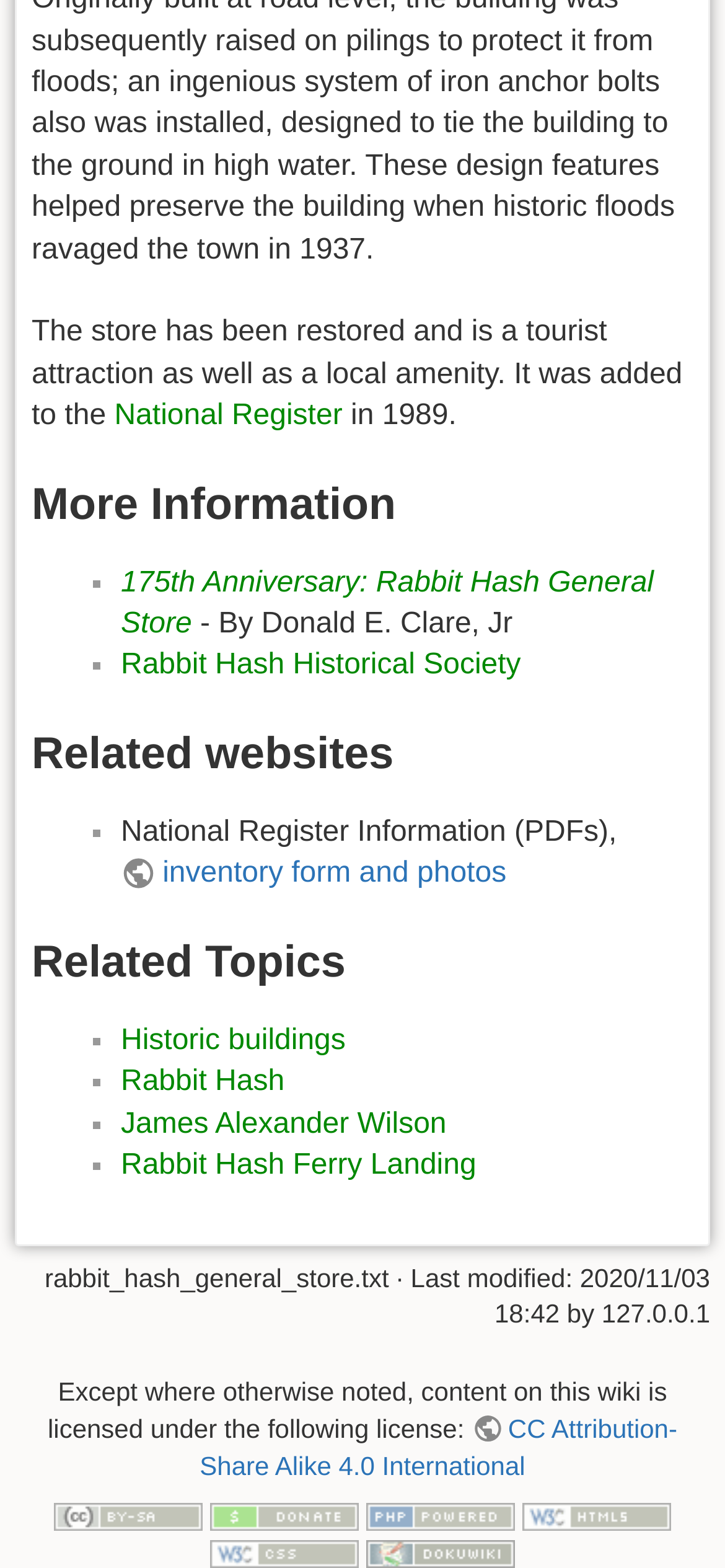Point out the bounding box coordinates of the section to click in order to follow this instruction: "Visit Rabbit Hash Historical Society".

[0.167, 0.415, 0.718, 0.435]